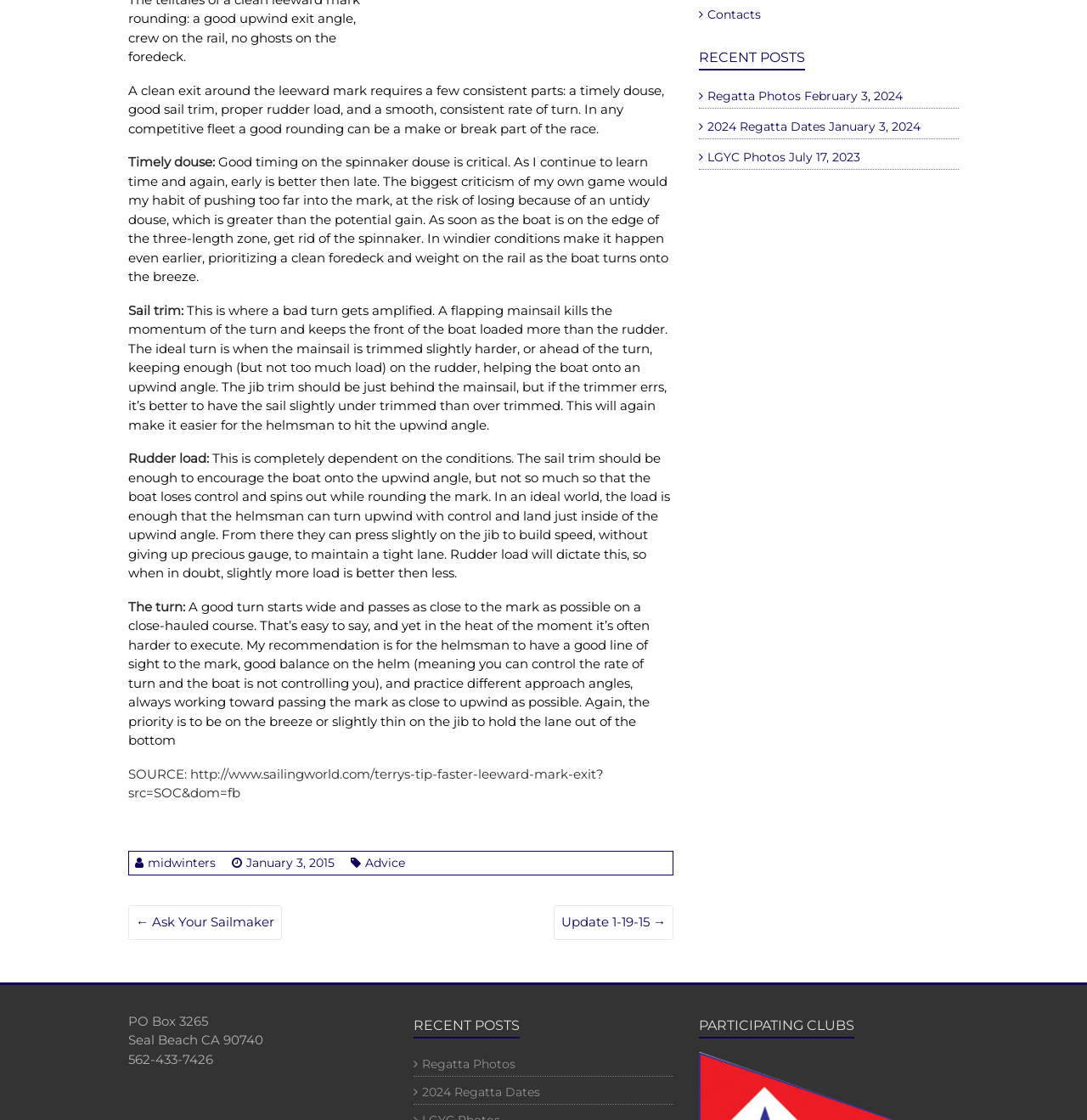Find the bounding box of the element with the following description: "Advice". The coordinates must be four float numbers between 0 and 1, formatted as [left, top, right, bottom].

[0.332, 0.763, 0.373, 0.777]